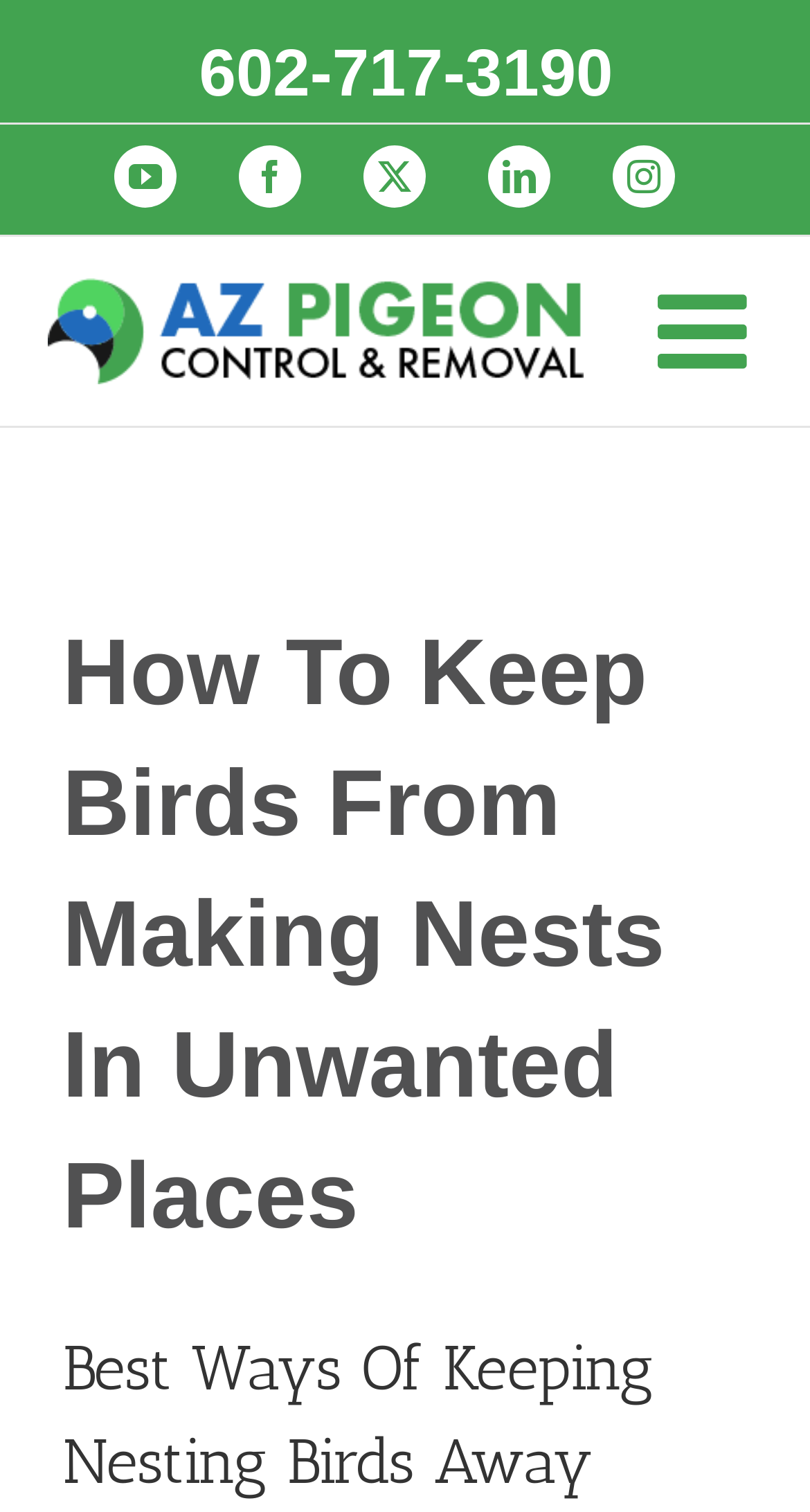What is the logo on the top left corner?
Based on the content of the image, thoroughly explain and answer the question.

I looked at the top left corner of the webpage and saw an image with the text 'AZ Pigeon Control & Removal Logo', which is the logo of the company.